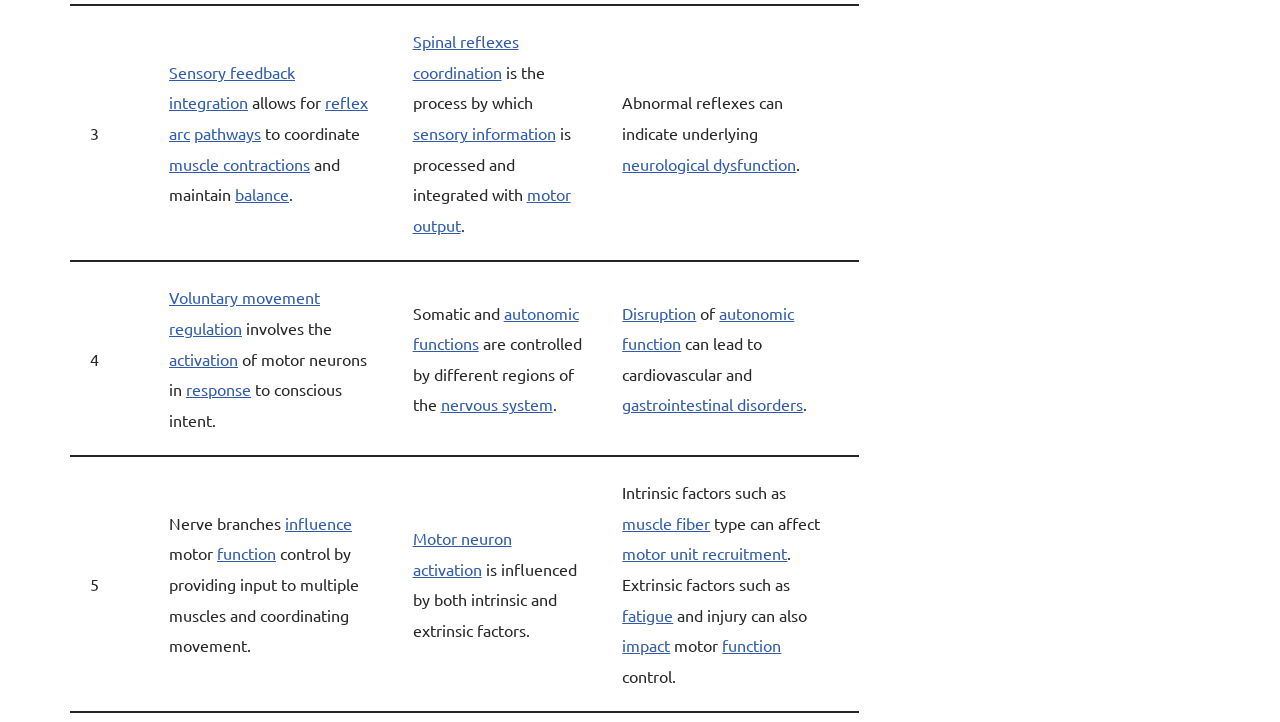Refer to the element description neurological dysfunction and identify the corresponding bounding box in the screenshot. Format the coordinates as (top-left x, top-left y, bottom-right x, bottom-right y) with values in the range of 0 to 1.

[0.486, 0.213, 0.622, 0.24]